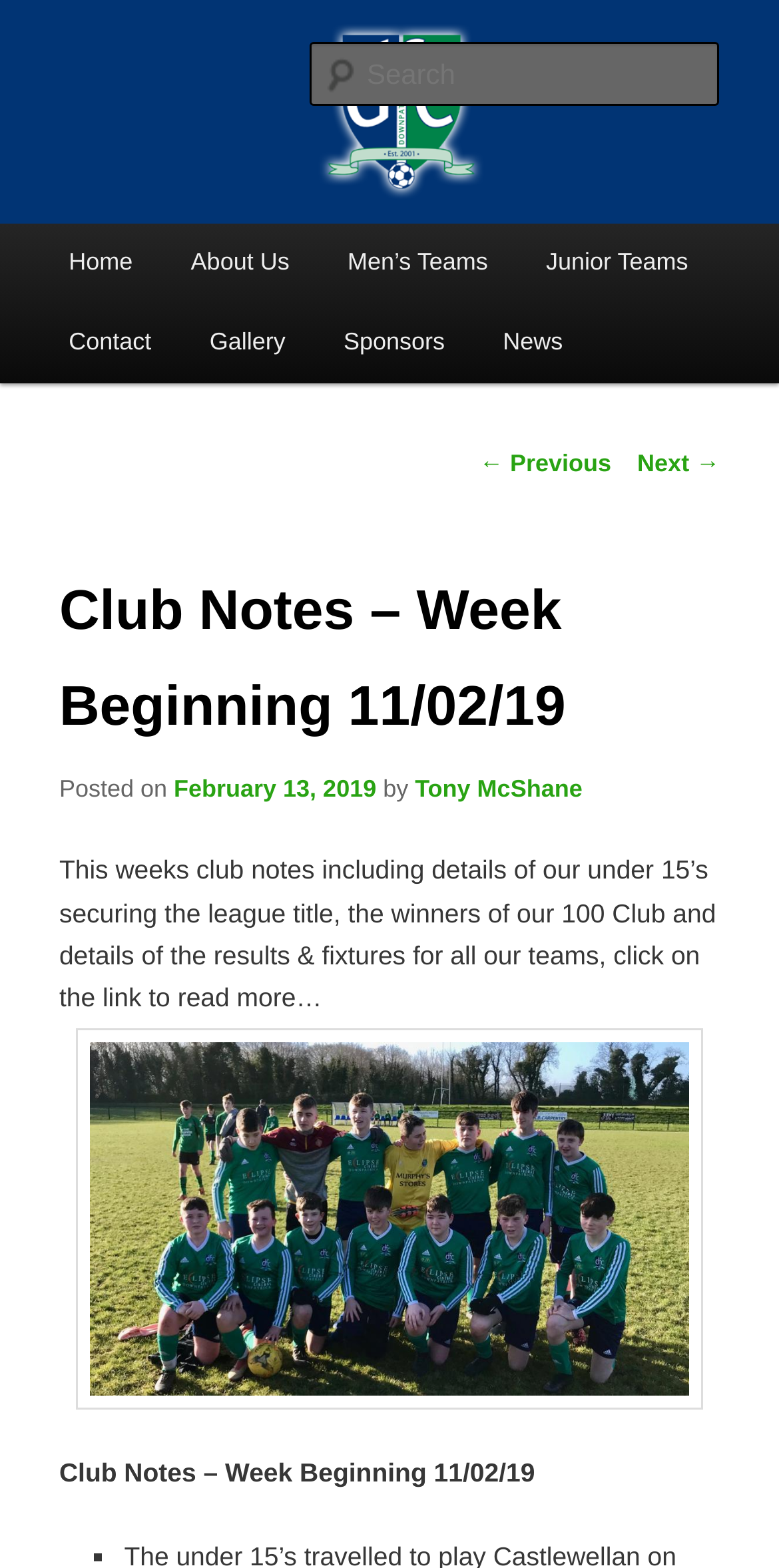Determine the bounding box coordinates of the clickable element necessary to fulfill the instruction: "Go to Home page". Provide the coordinates as four float numbers within the 0 to 1 range, i.e., [left, top, right, bottom].

[0.051, 0.143, 0.208, 0.194]